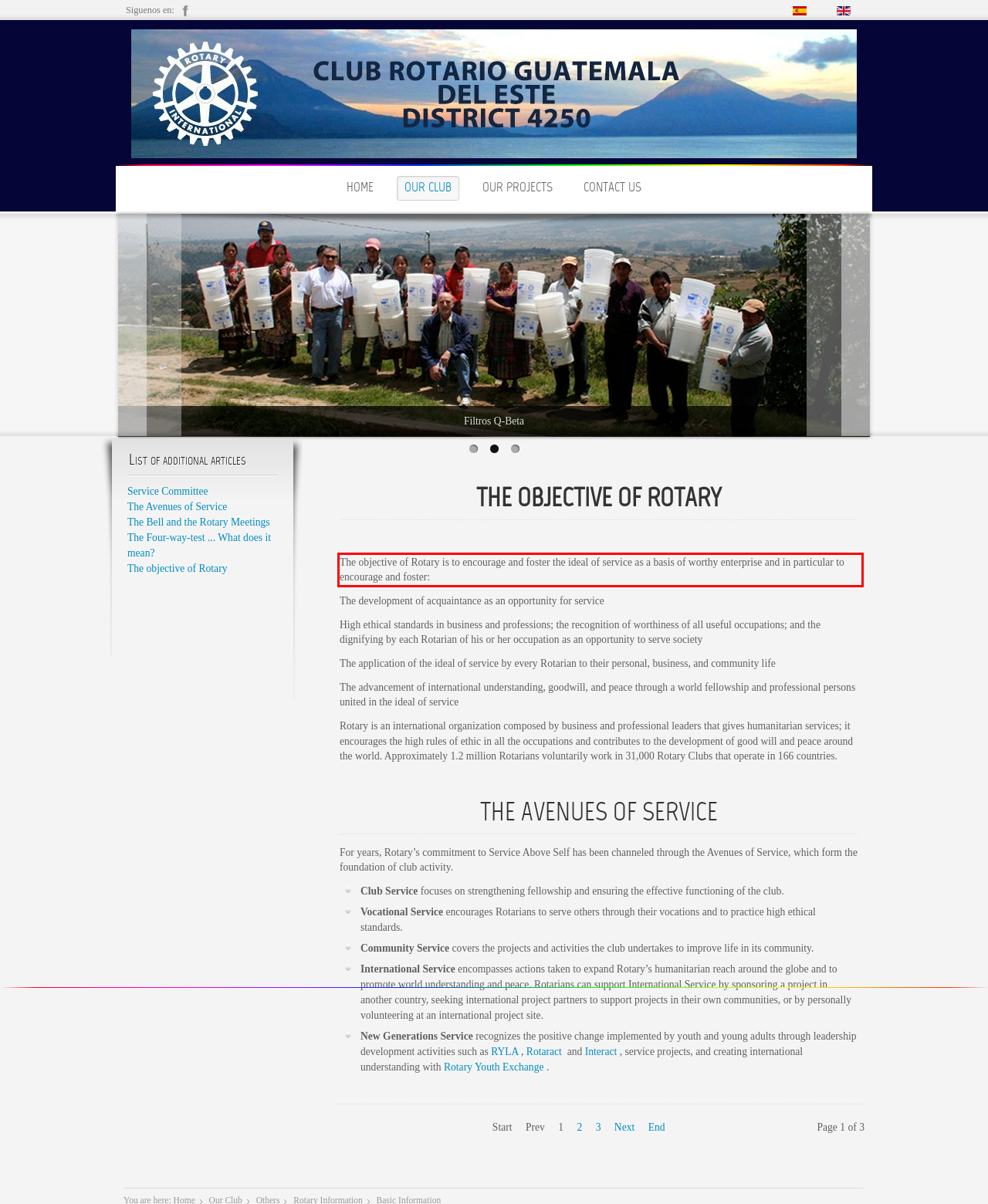You are presented with a webpage screenshot featuring a red bounding box. Perform OCR on the text inside the red bounding box and extract the content.

The objective of Rotary is to encourage and foster the ideal of service as a basis of worthy enterprise and in particular to encourage and foster: